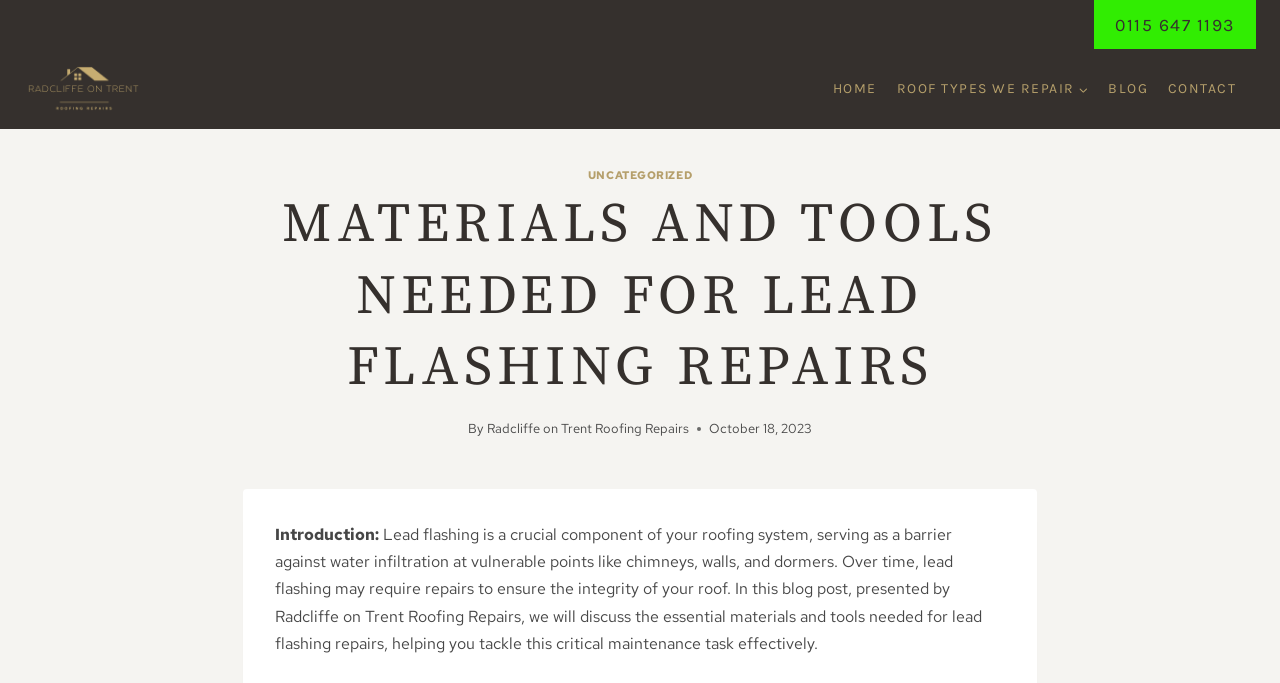Determine the bounding box coordinates of the element's region needed to click to follow the instruction: "Visit the homepage". Provide these coordinates as four float numbers between 0 and 1, formatted as [left, top, right, bottom].

[0.643, 0.101, 0.693, 0.16]